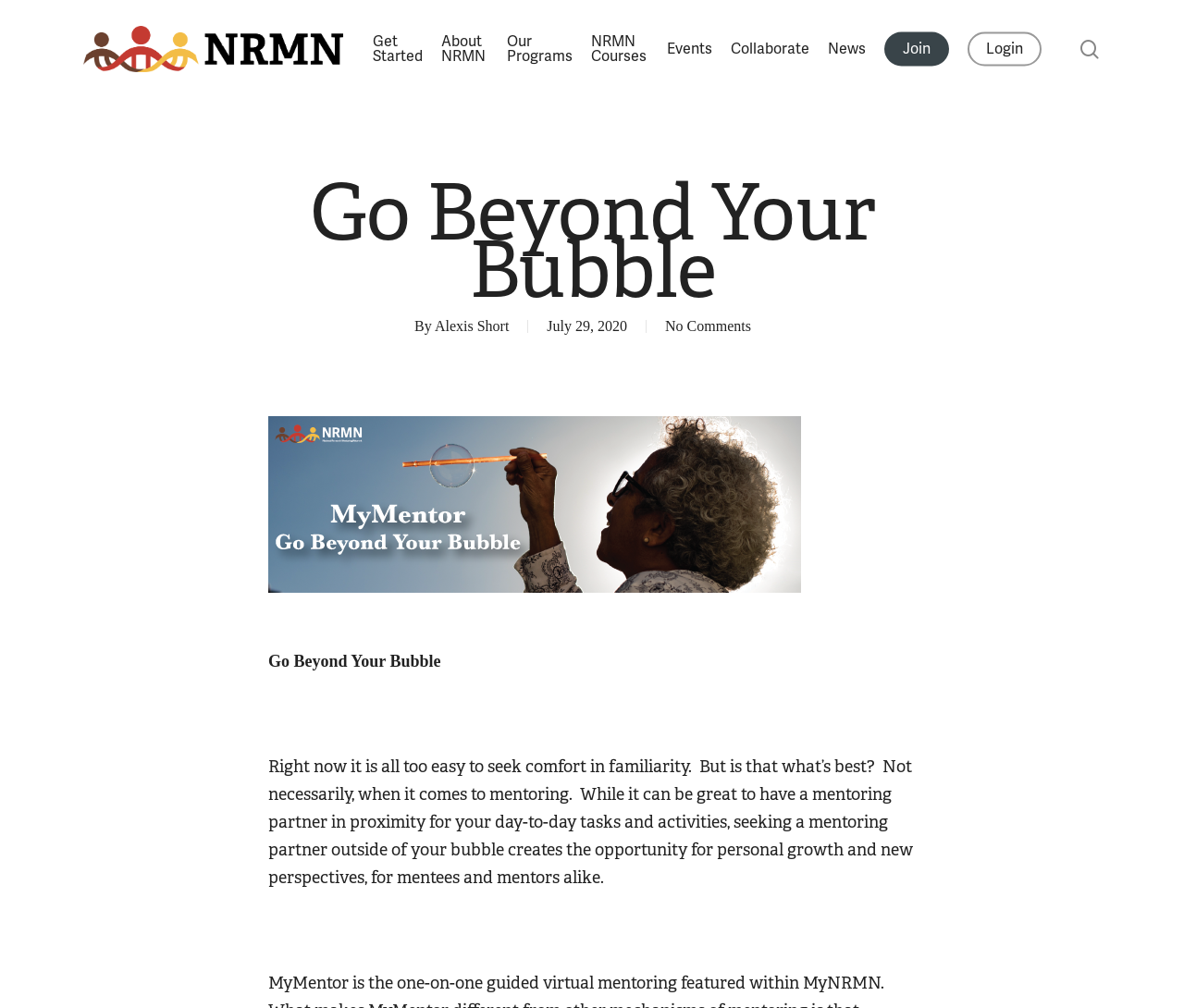Find the bounding box coordinates of the clickable region needed to perform the following instruction: "Search for something". The coordinates should be provided as four float numbers between 0 and 1, i.e., [left, top, right, bottom].

[0.07, 0.17, 0.93, 0.239]